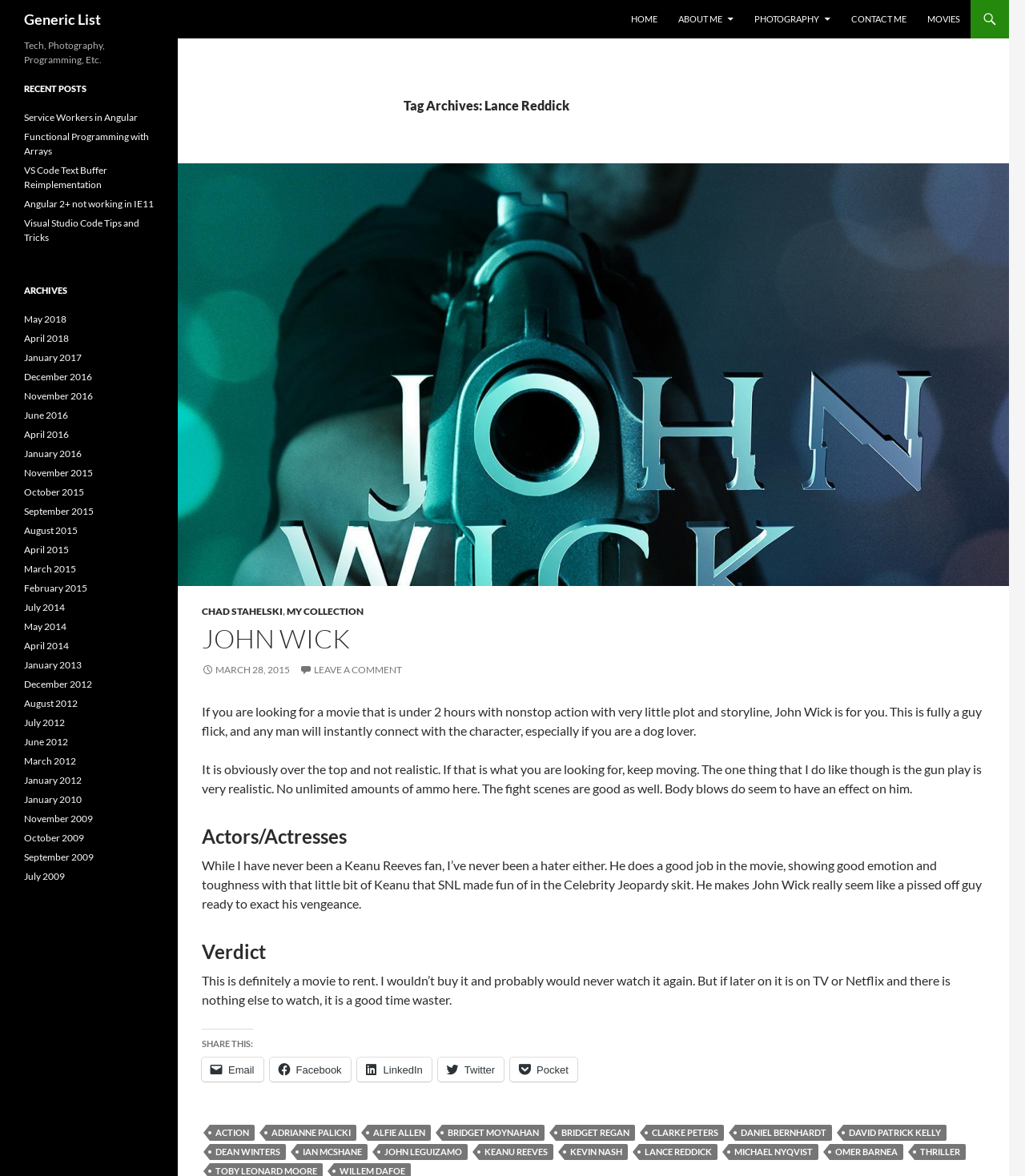Please respond in a single word or phrase: 
What is the genre of the movie?

Action